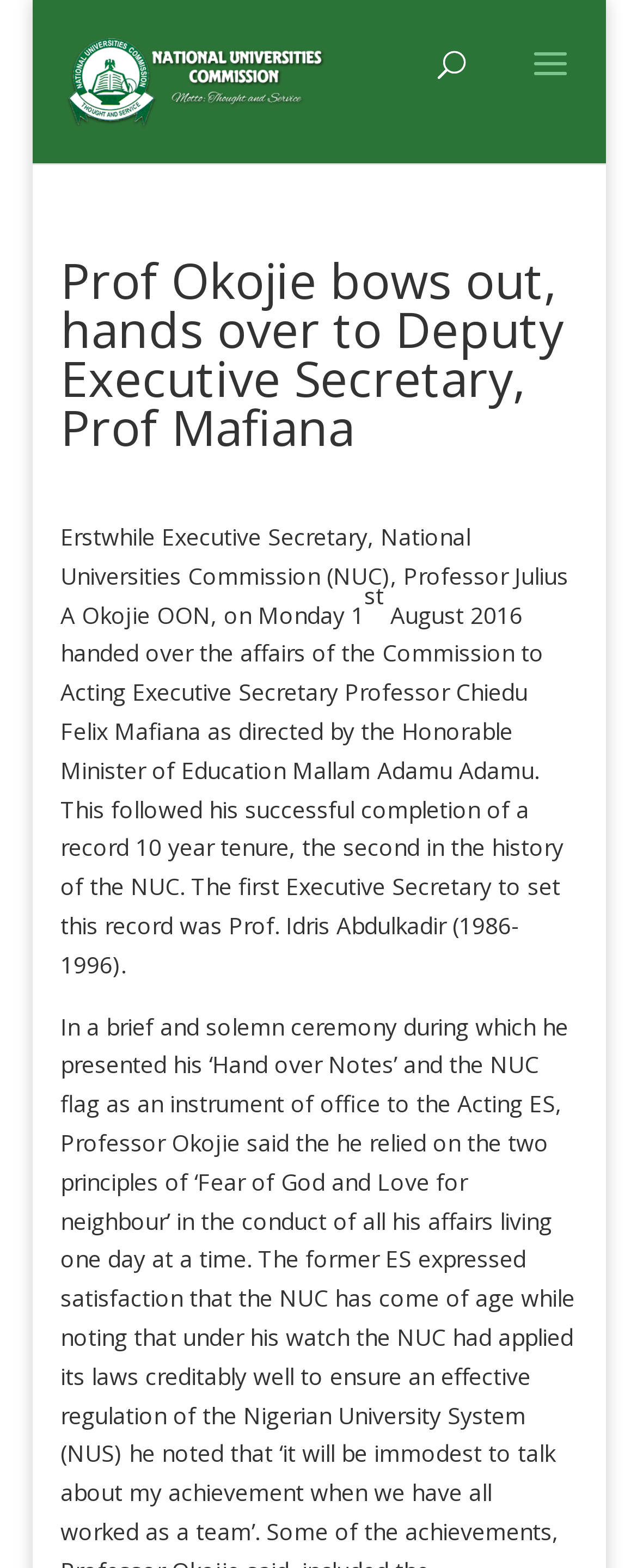Who handed over the affairs of the Commission?
Please utilize the information in the image to give a detailed response to the question.

By reading the text, we can see that 'Erstwhile Executive Secretary, National Universities Commission (NUC), Professor Julius A Okojie OON, on Monday 1 August 2016 handed over the affairs of the Commission...' which indicates that Professor Julius A Okojie handed over the affairs of the Commission.